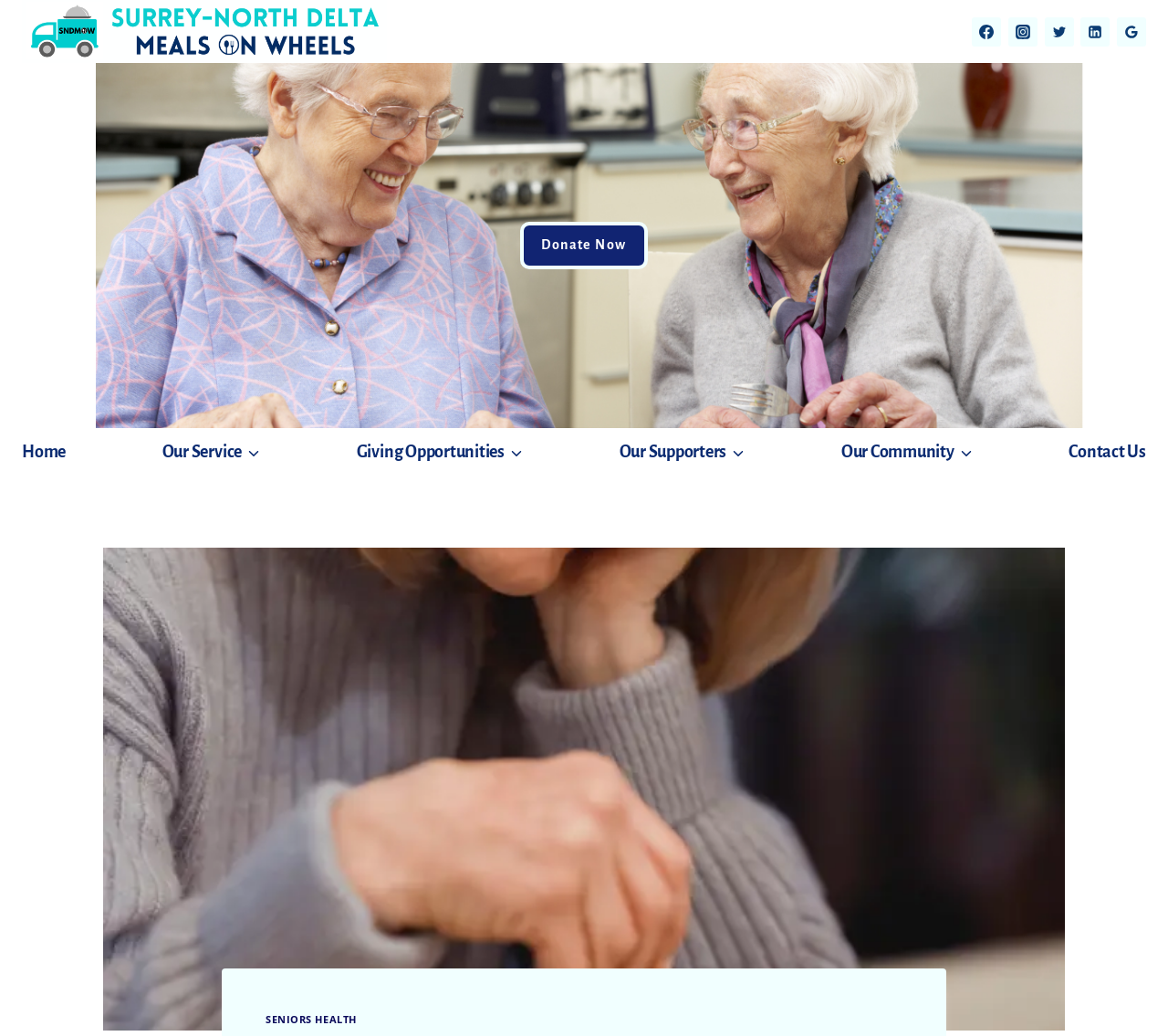How many links are there in the primary navigation?
Make sure to answer the question with a detailed and comprehensive explanation.

I counted the number of links in the primary navigation section and found 7 links: 'Home', 'Our Service', 'Giving Opportunities', 'Our Supporters', 'Our Community', 'Contact Us', and 'SENIORS HEALTH'.